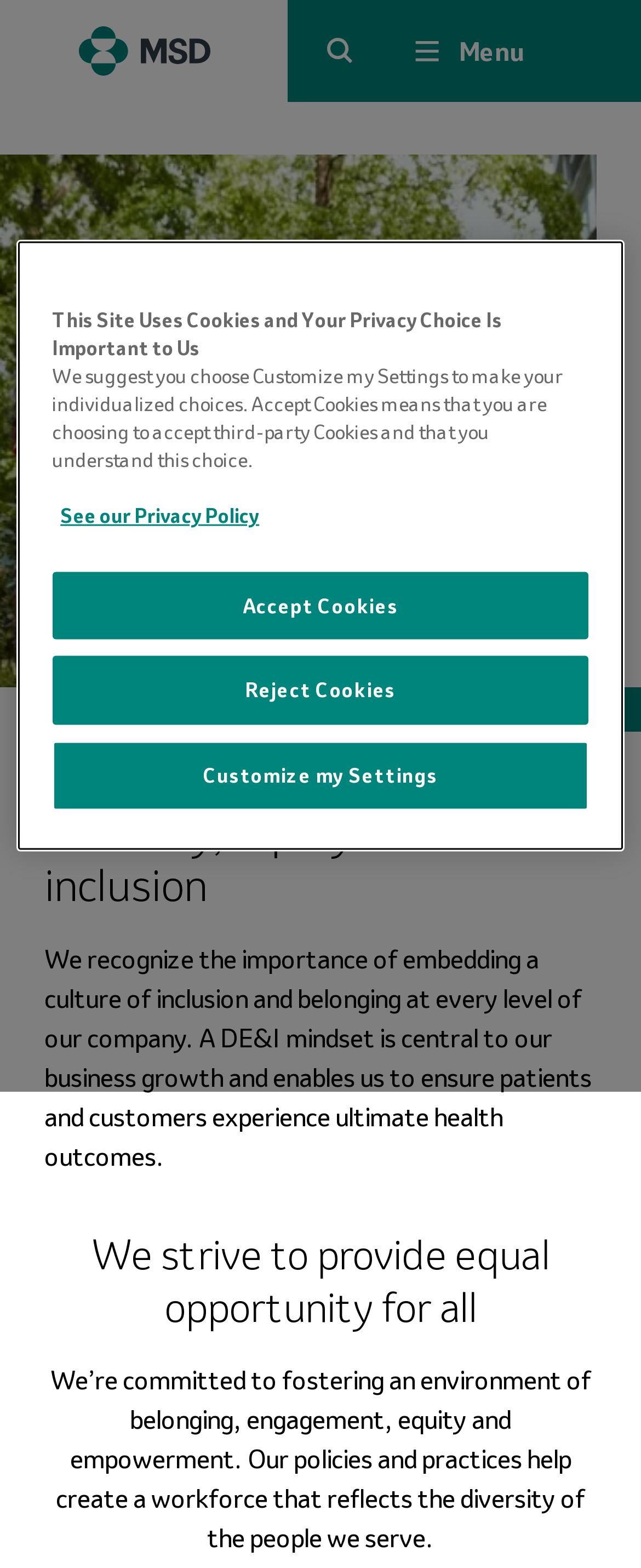Please pinpoint the bounding box coordinates for the region I should click to adhere to this instruction: "Open the menu".

[0.479, 0.007, 0.582, 0.058]